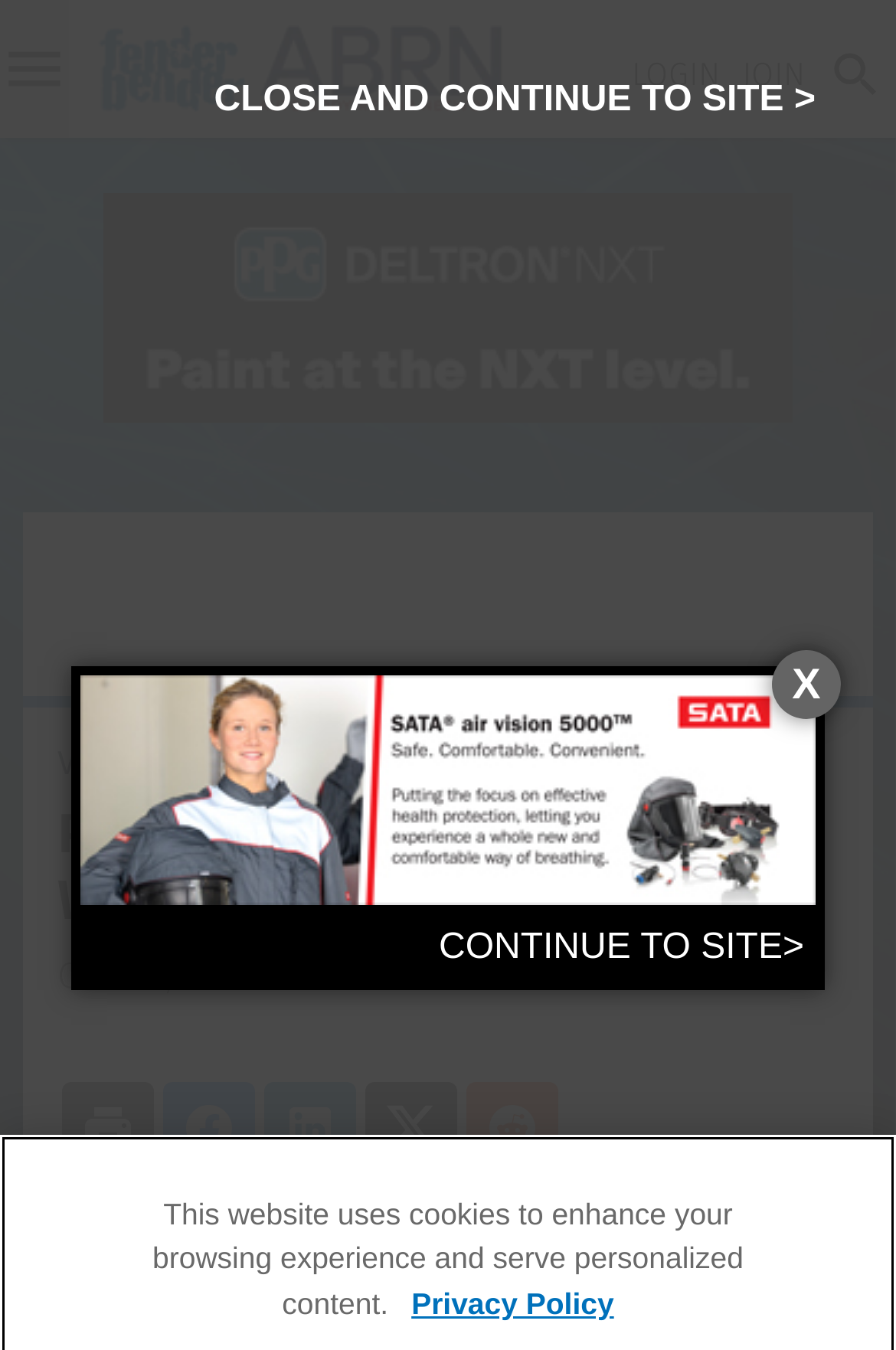Find the bounding box coordinates of the element to click in order to complete the given instruction: "Check out the About Us page."

[0.041, 0.667, 0.208, 0.699]